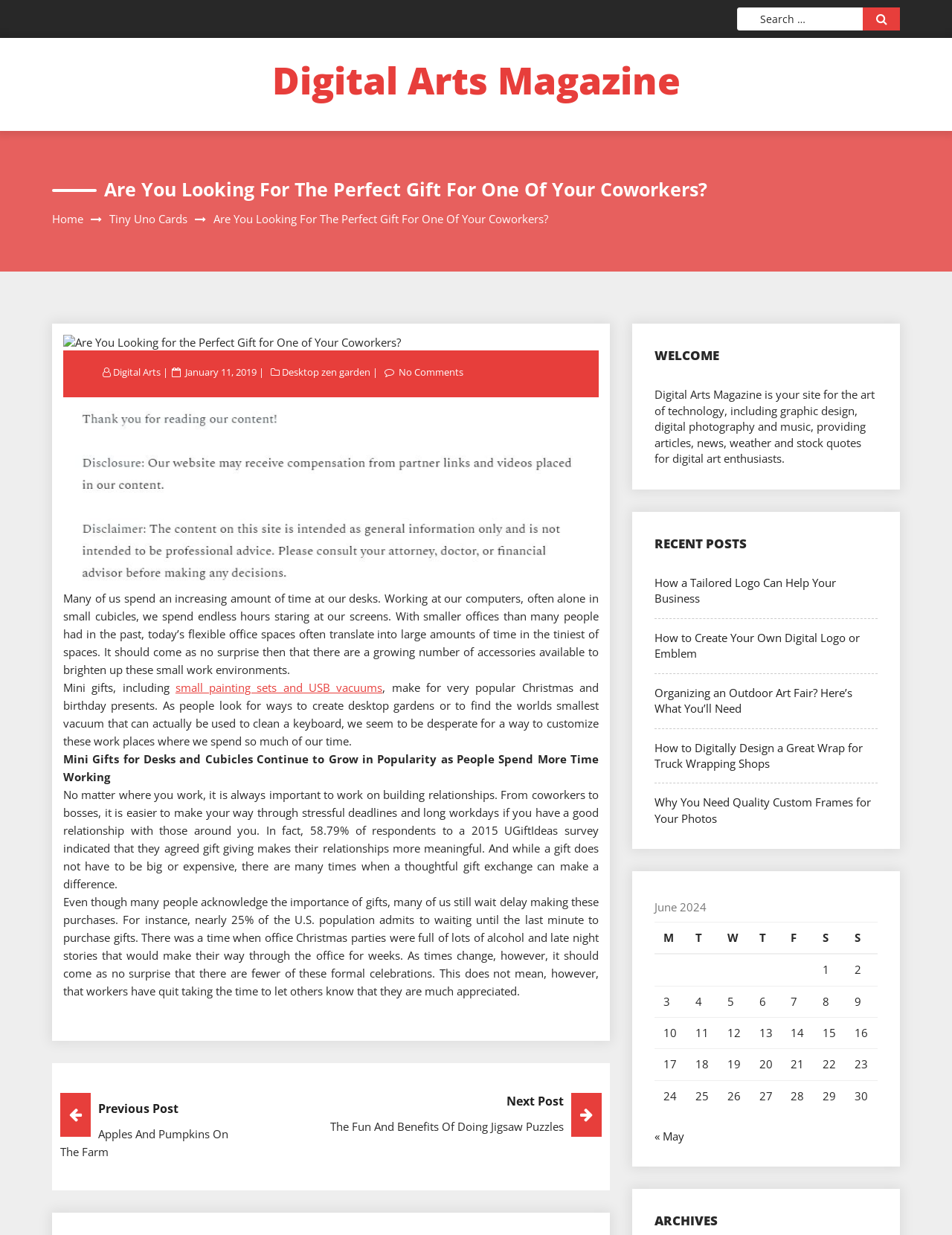Pinpoint the bounding box coordinates of the area that must be clicked to complete this instruction: "Search for something".

[0.774, 0.006, 0.945, 0.025]